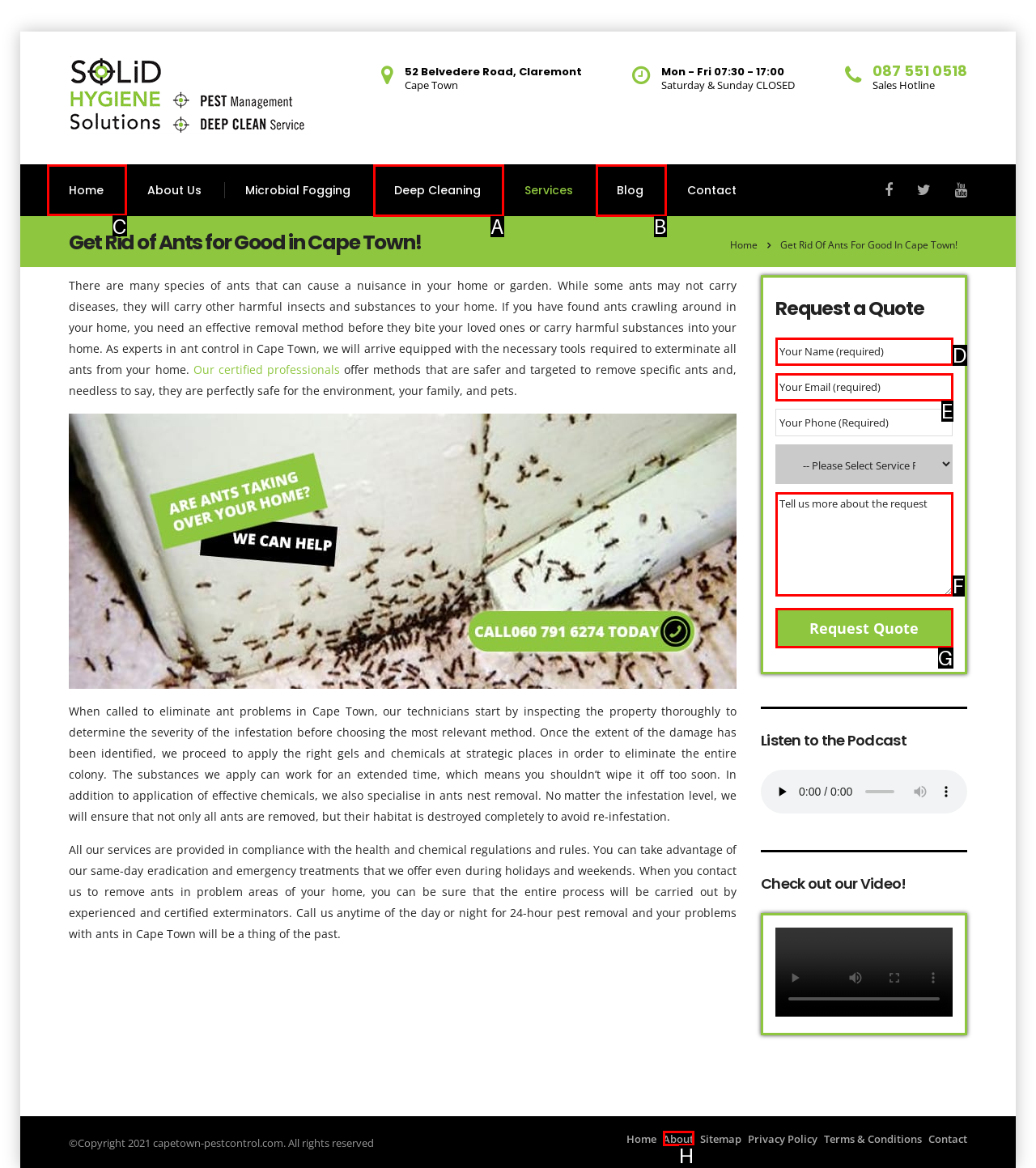To achieve the task: Click the 'Home' link, indicate the letter of the correct choice from the provided options.

C